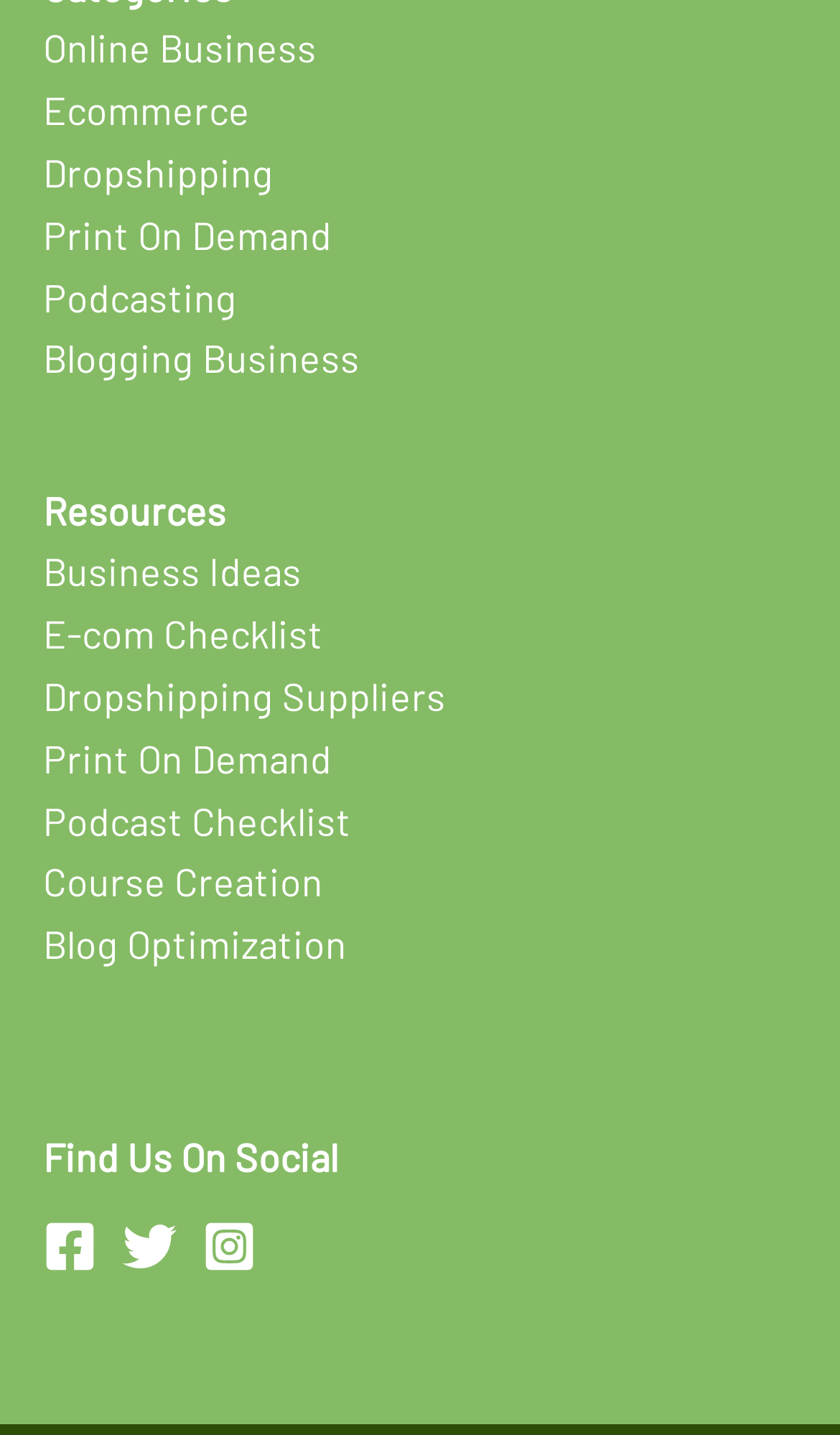What is the layout of the links in the 'Resources' section?
Please describe in detail the information shown in the image to answer the question.

The links in the 'Resources' section are arranged in a vertical list, with each link stacked on top of the other. This layout makes it easy for users to scan and access the various resources available.